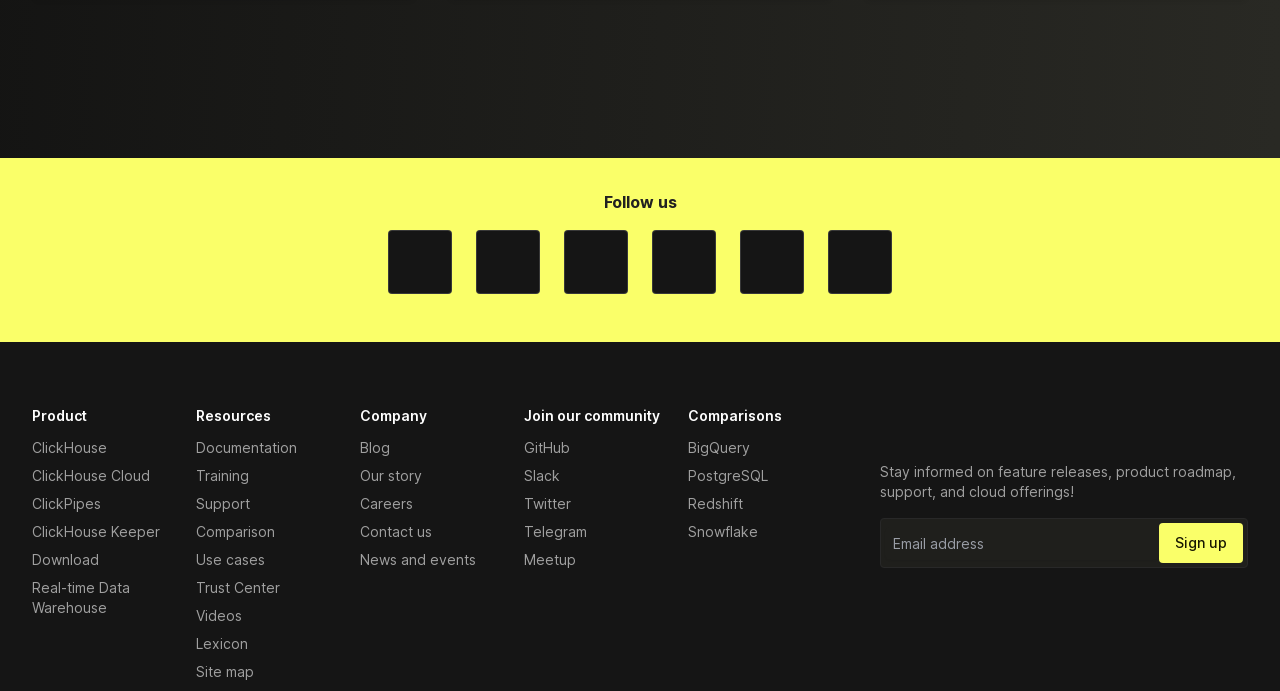Provide the bounding box coordinates of the section that needs to be clicked to accomplish the following instruction: "Learn about ClickHouse."

[0.025, 0.635, 0.084, 0.664]